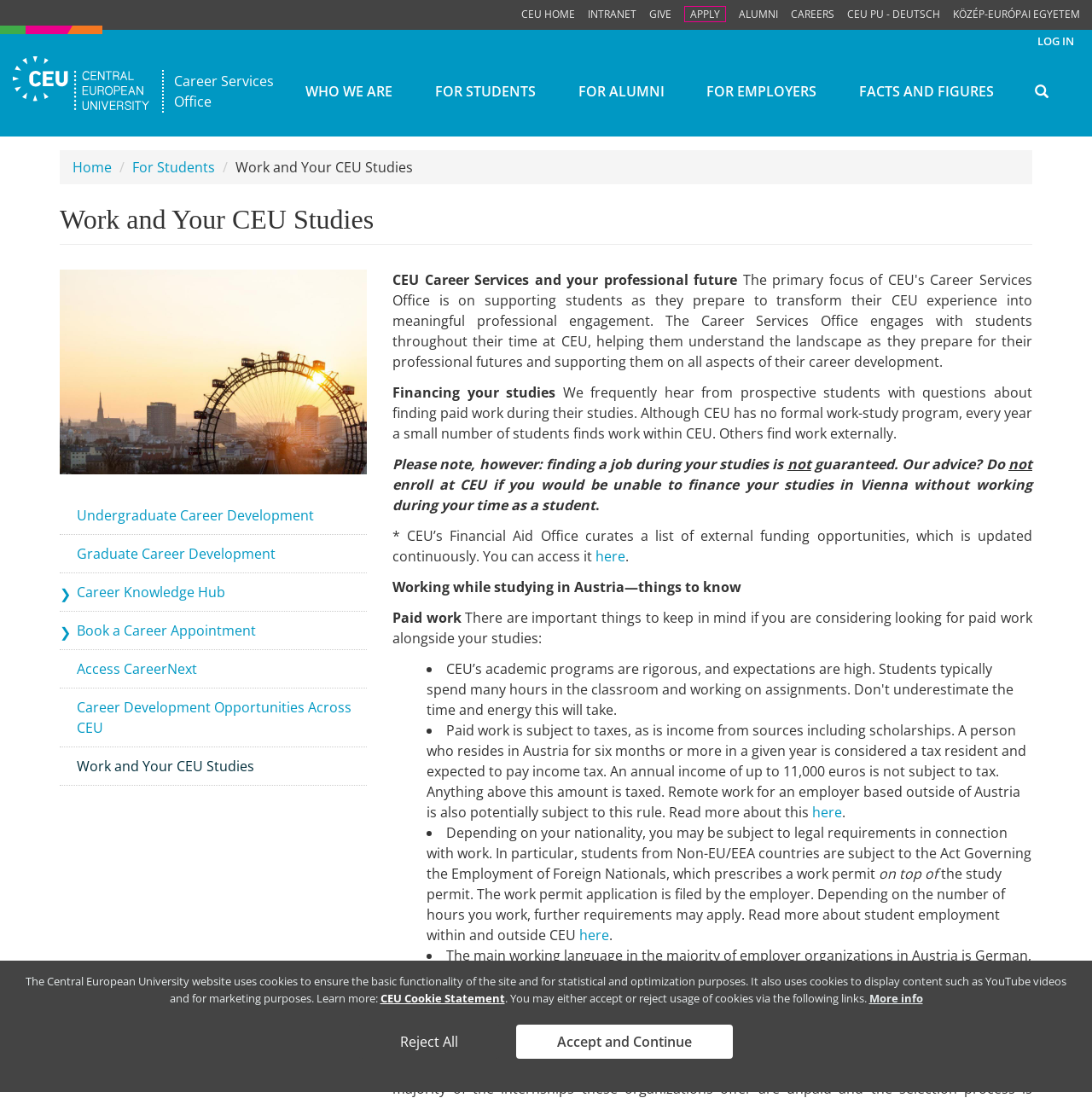Provide a one-word or brief phrase answer to the question:
What is the name of the office?

Career Services Office